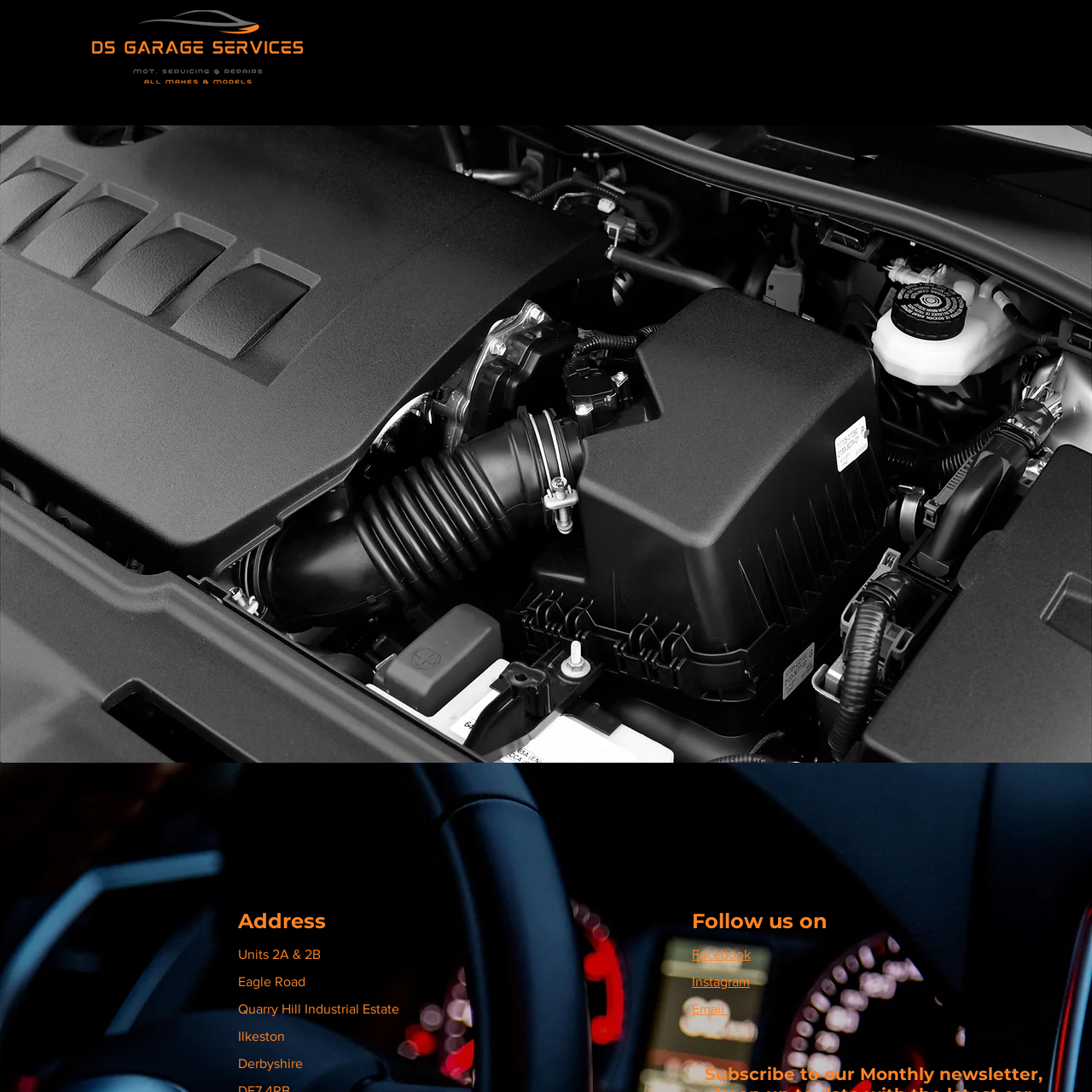Please mark the clickable region by giving the bounding box coordinates needed to complete this instruction: "View Instagram page".

[0.909, 0.027, 0.939, 0.058]